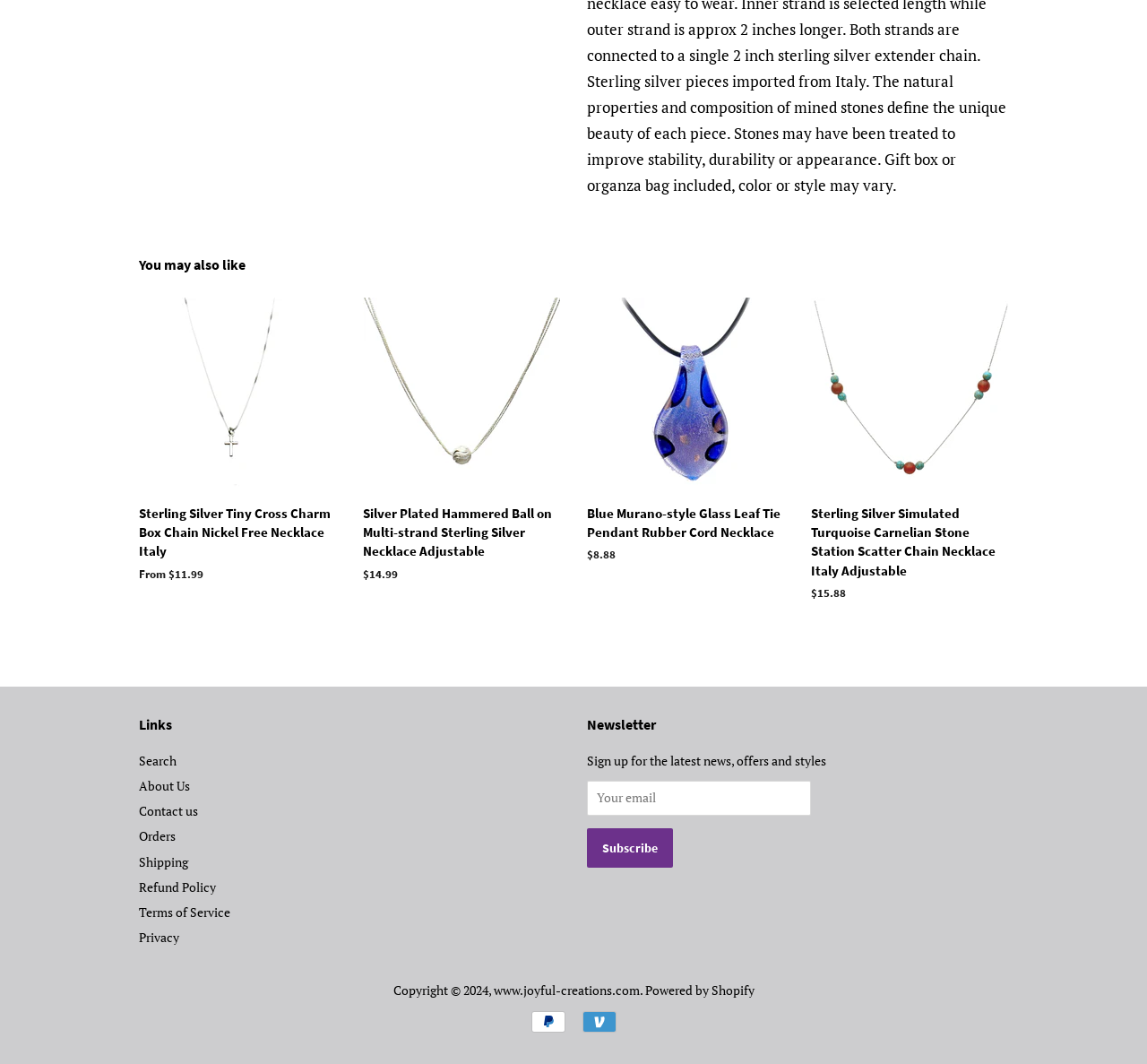Locate the bounding box coordinates of the region to be clicked to comply with the following instruction: "View Orders". The coordinates must be four float numbers between 0 and 1, in the form [left, top, right, bottom].

[0.121, 0.778, 0.153, 0.794]